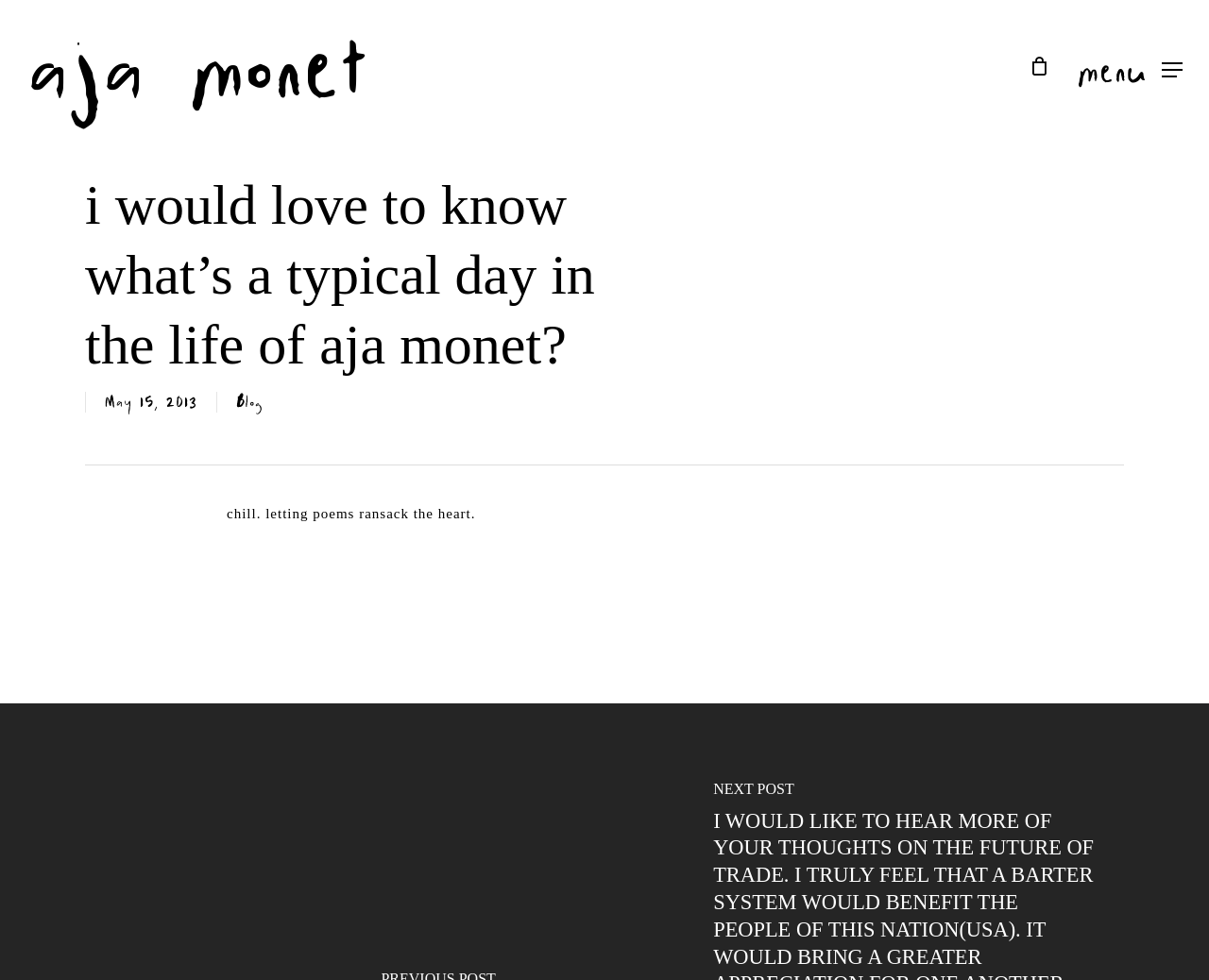Please give a succinct answer to the question in one word or phrase:
What is the date mentioned on the webpage?

May 15, 2013